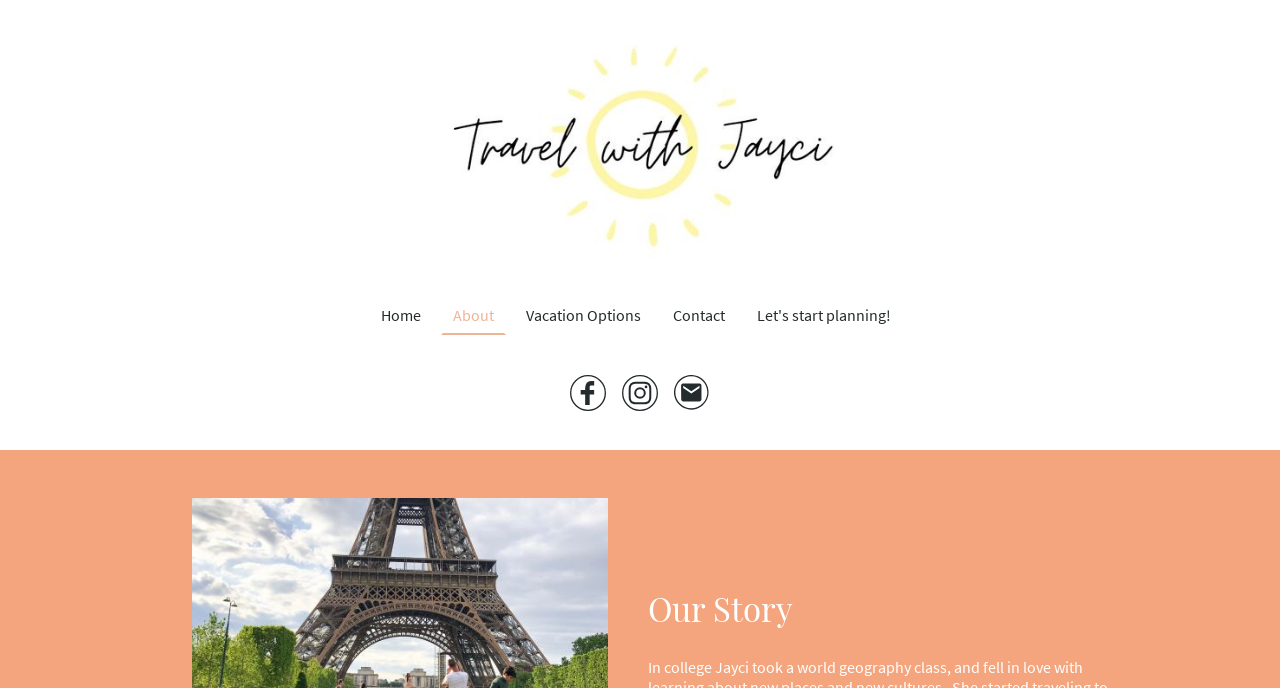Create an elaborate caption that covers all aspects of the webpage.

The webpage is about "About" and has a navigation menu at the top with five links: "Home", "About", "Vacation Options", "Contact", and "Let's start planning!". These links are positioned horizontally, with "Home" on the left and "Let's start planning!" on the right.

Below the navigation menu, there are three links with accompanying images, arranged horizontally and centered on the page. The images are not described, but they are likely to be related to the links.

Further down the page, there is a heading titled "Our Story" located near the bottom center of the page.